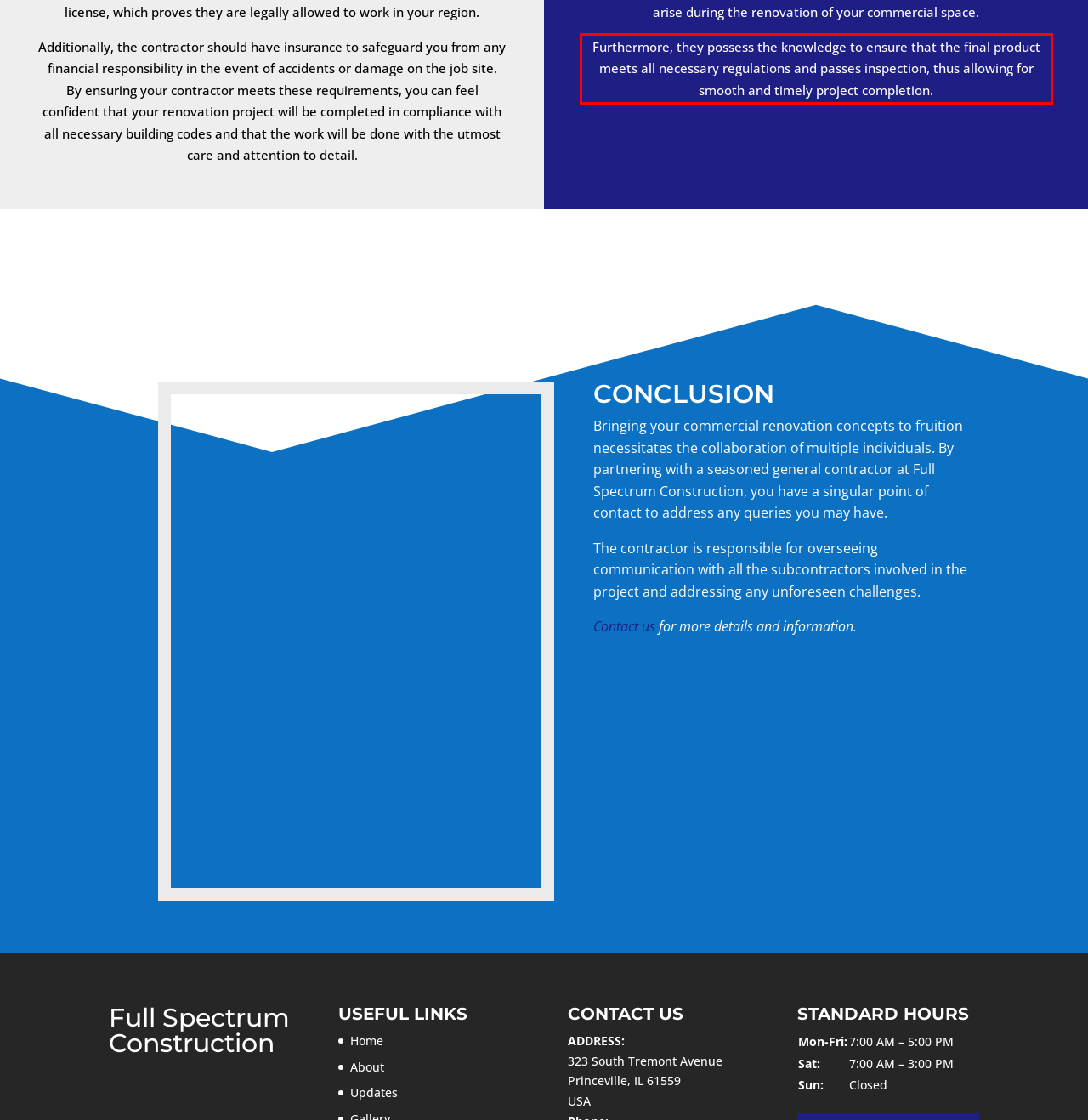Analyze the screenshot of the webpage that features a red bounding box and recognize the text content enclosed within this red bounding box.

Furthermore, they possess the knowledge to ensure that the final product meets all necessary regulations and passes inspection, thus allowing for smooth and timely project completion.